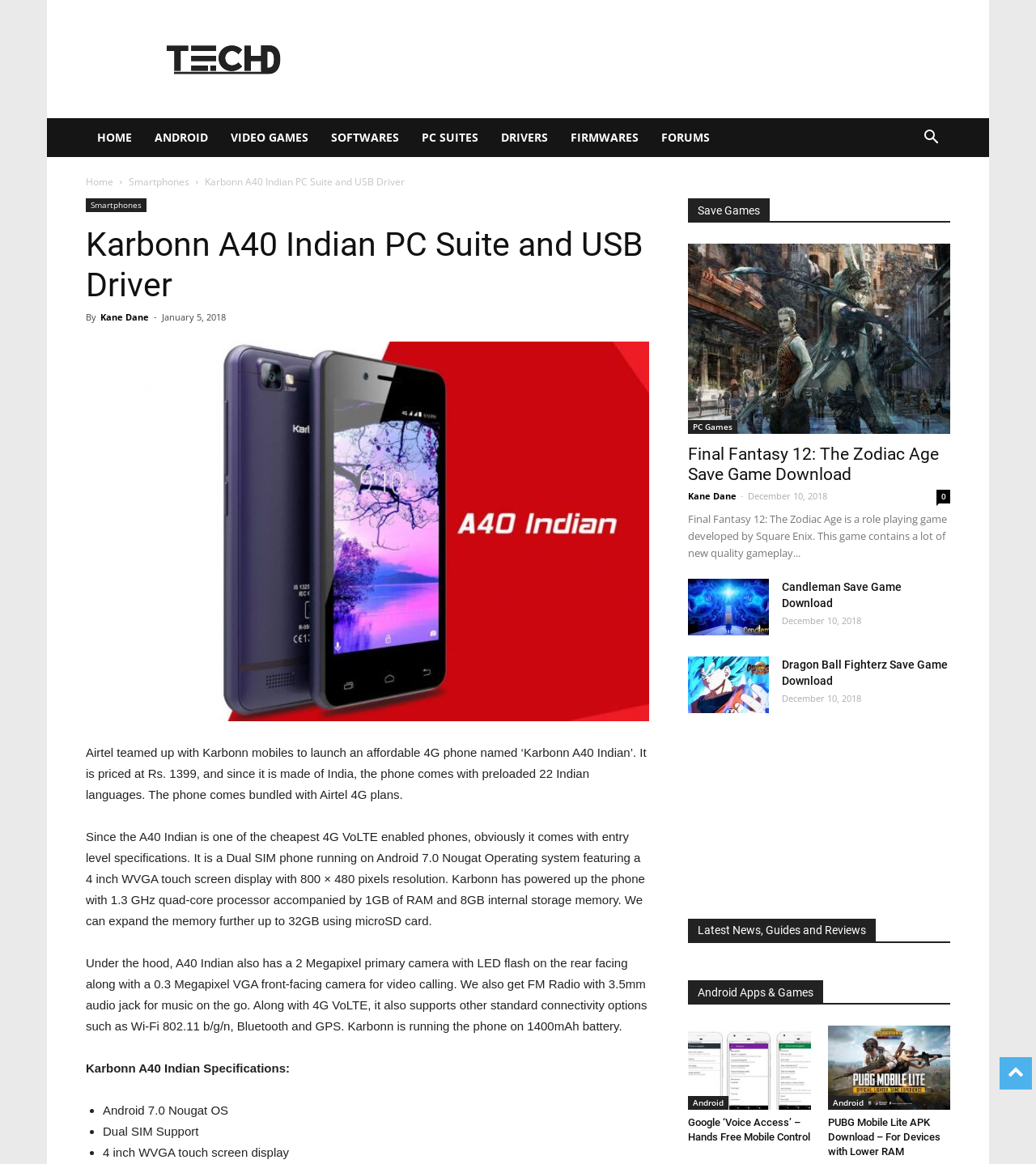Respond to the question below with a concise word or phrase:
What is the operating system of the Karbonn A40 Indian smartphone?

Android 7.0 Nougat